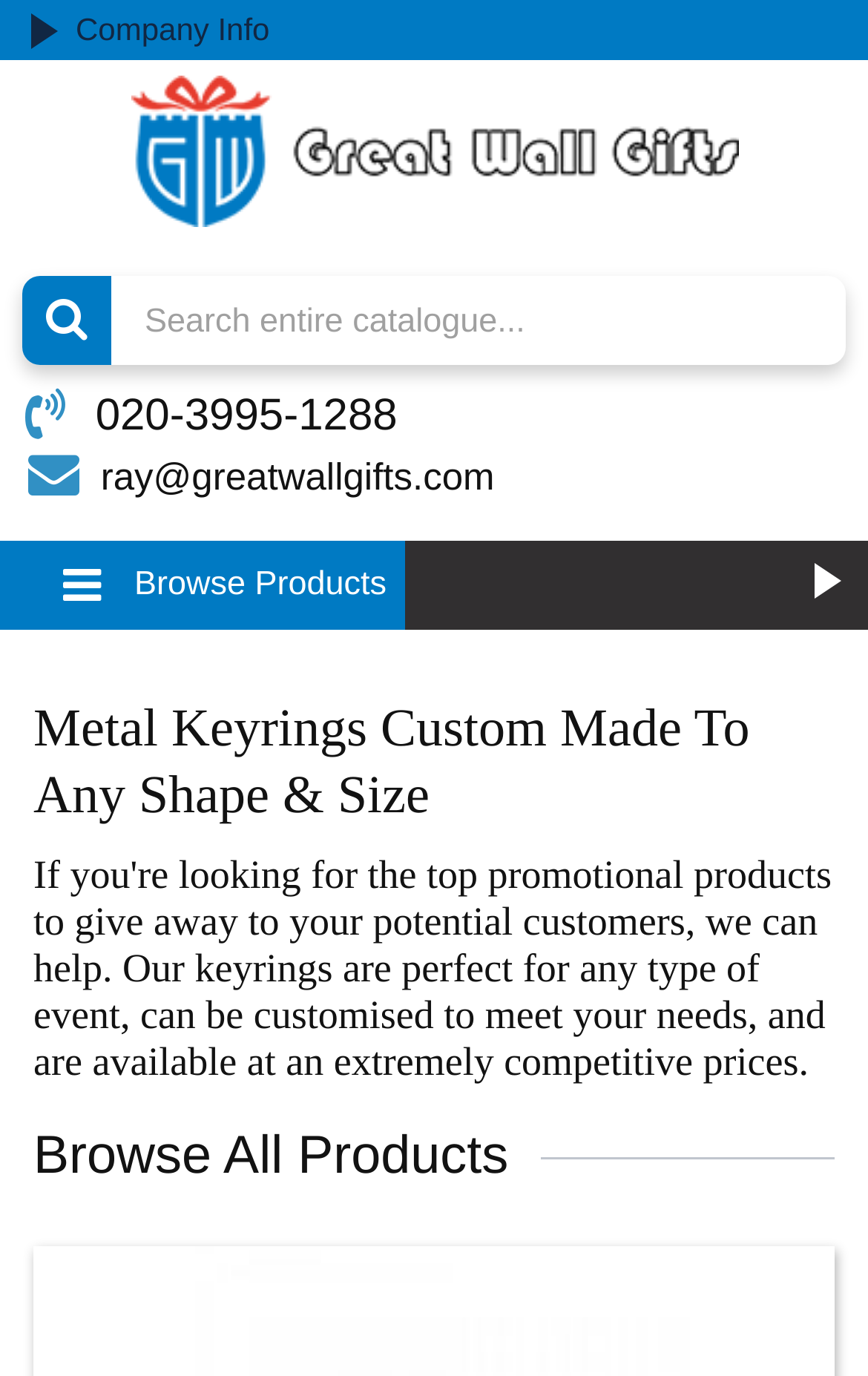What is the main category of products offered by the company?
We need a detailed and exhaustive answer to the question. Please elaborate.

I inferred the main category of products by looking at the company's name and the headings on the webpage. The company's name is 'Great Wall Gifts', and one of the headings mentions 'Bespoke Corporate Gifts', which suggests that this is the main category of products offered by the company.